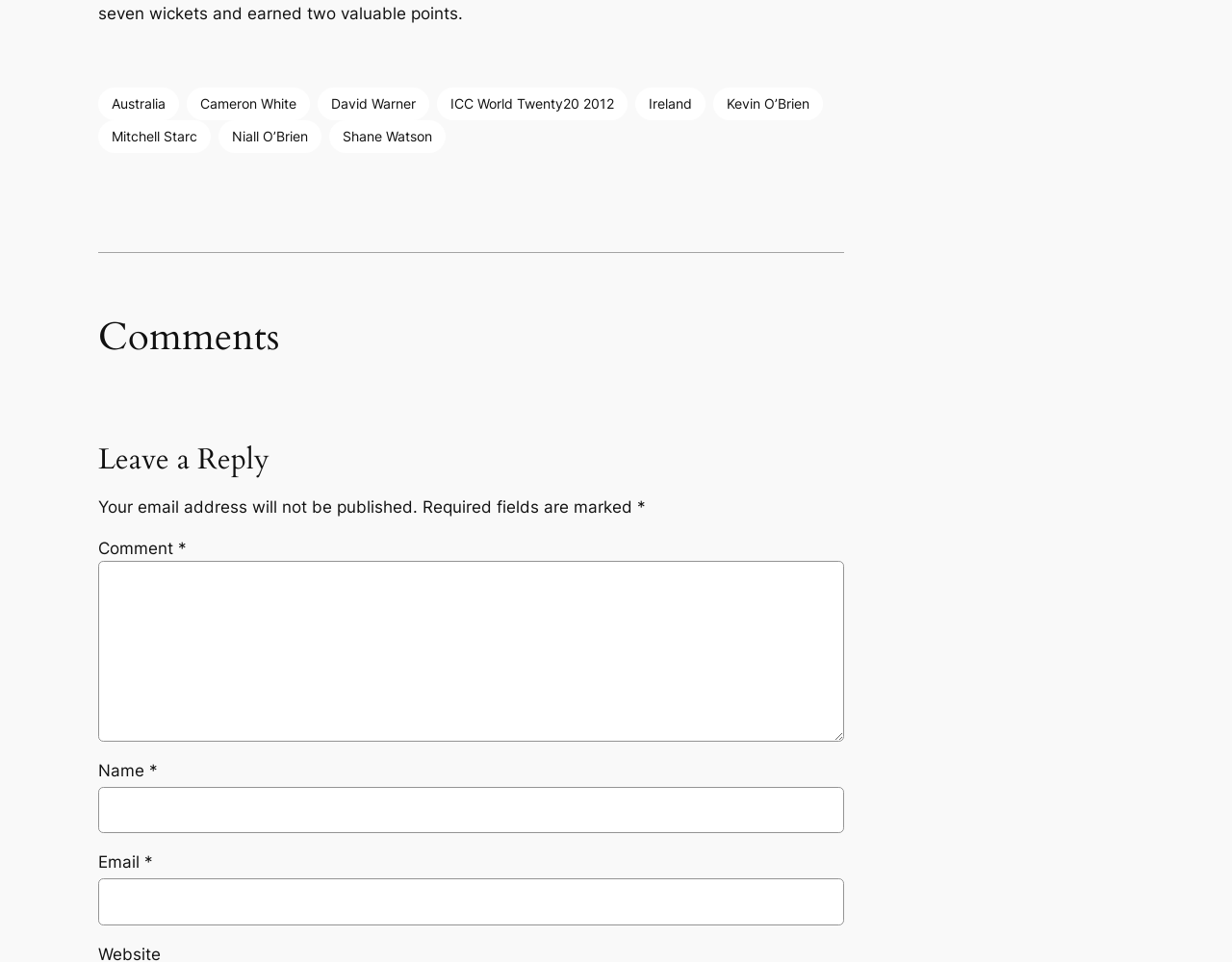Please locate the bounding box coordinates of the region I need to click to follow this instruction: "Click on Australia".

[0.08, 0.091, 0.146, 0.125]